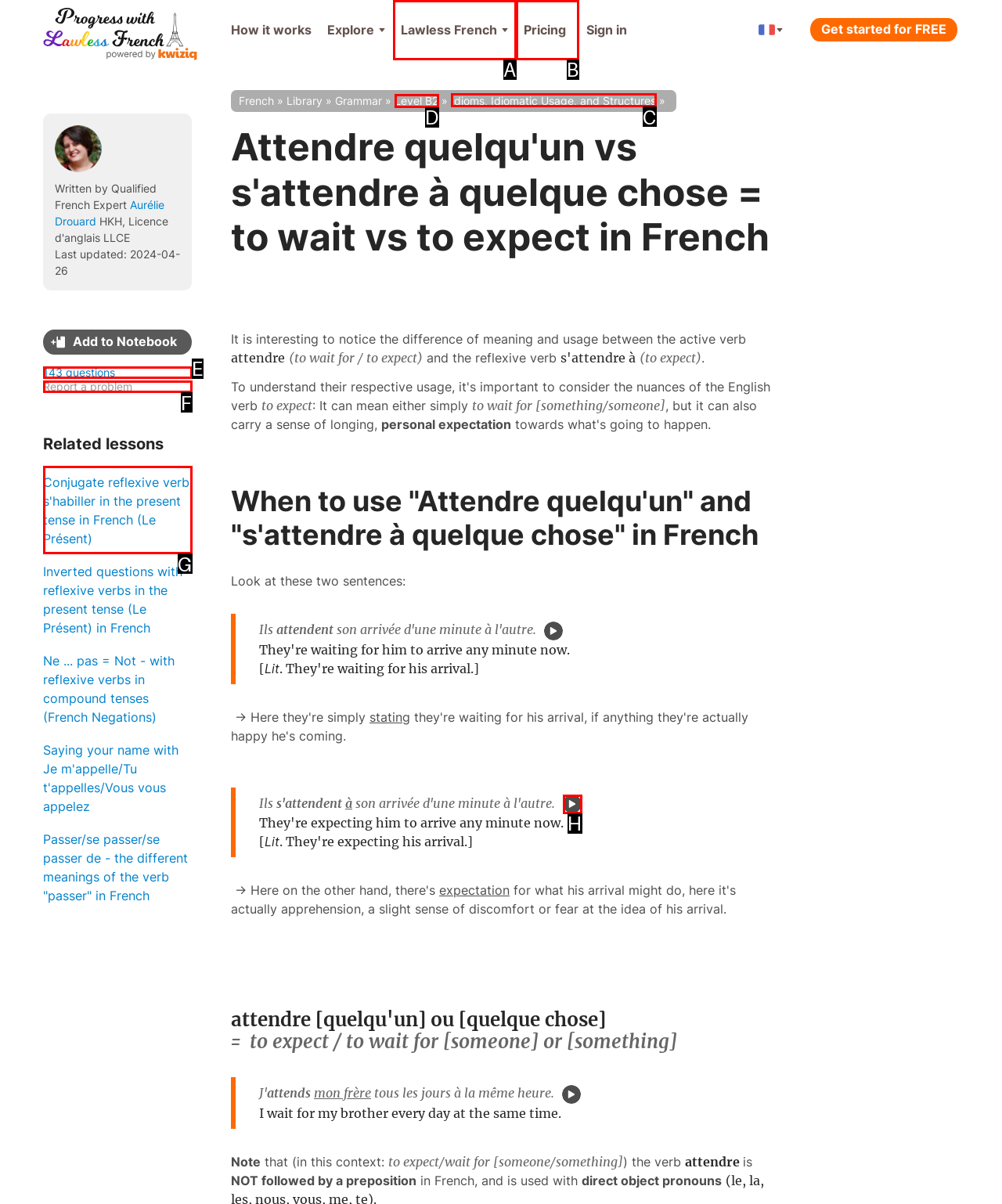Determine the letter of the UI element I should click on to complete the task: Learn about 'Idioms, Idiomatic Usage, and Structures' from the provided choices in the screenshot.

C